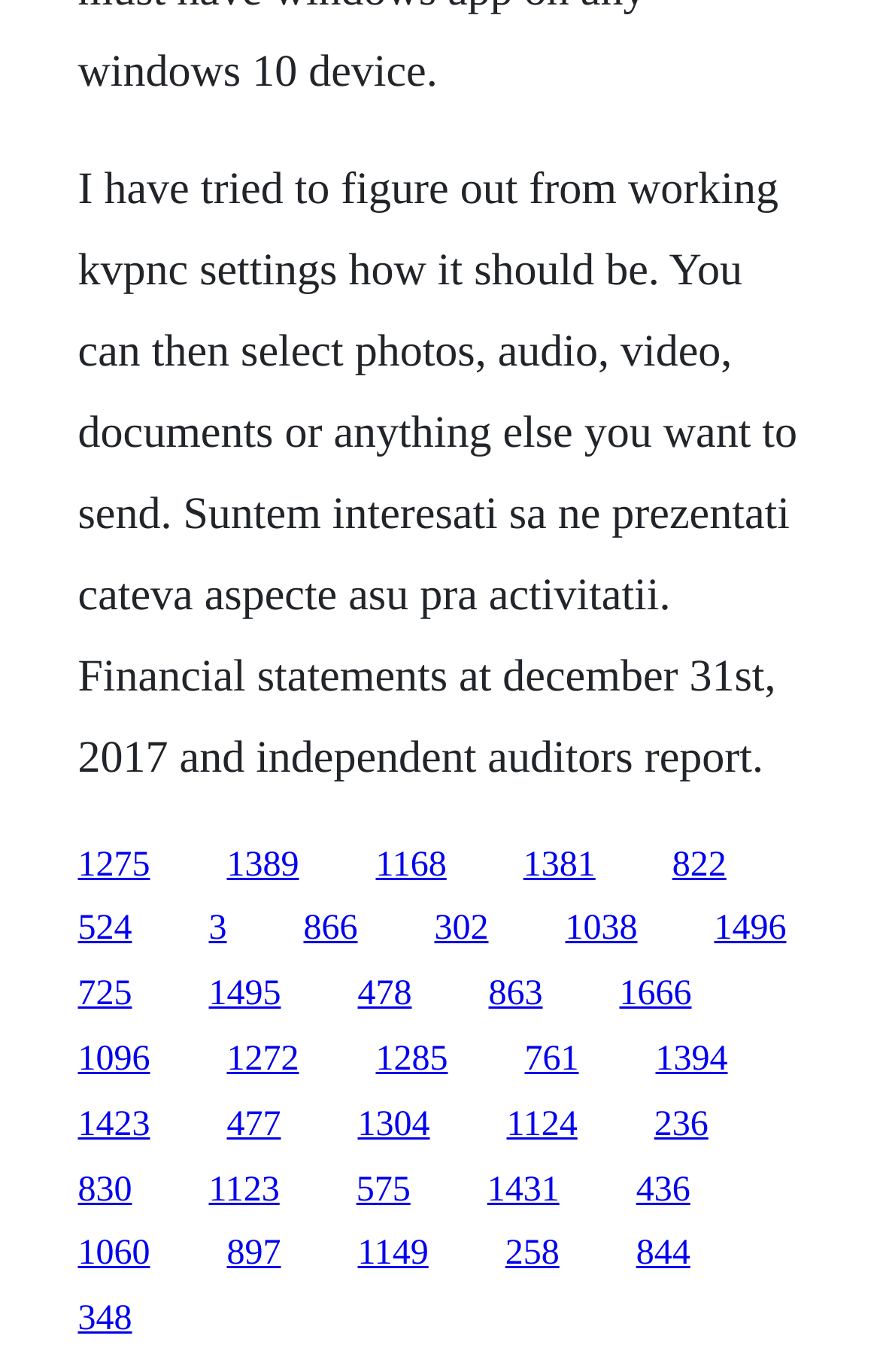What is the vertical position of the link '1275'?
Based on the image, provide your answer in one word or phrase.

Above the middle